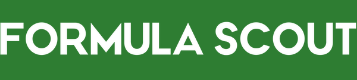Give a concise answer using one word or a phrase to the following question:
What type of news does Formula Scout provide?

motorsport news